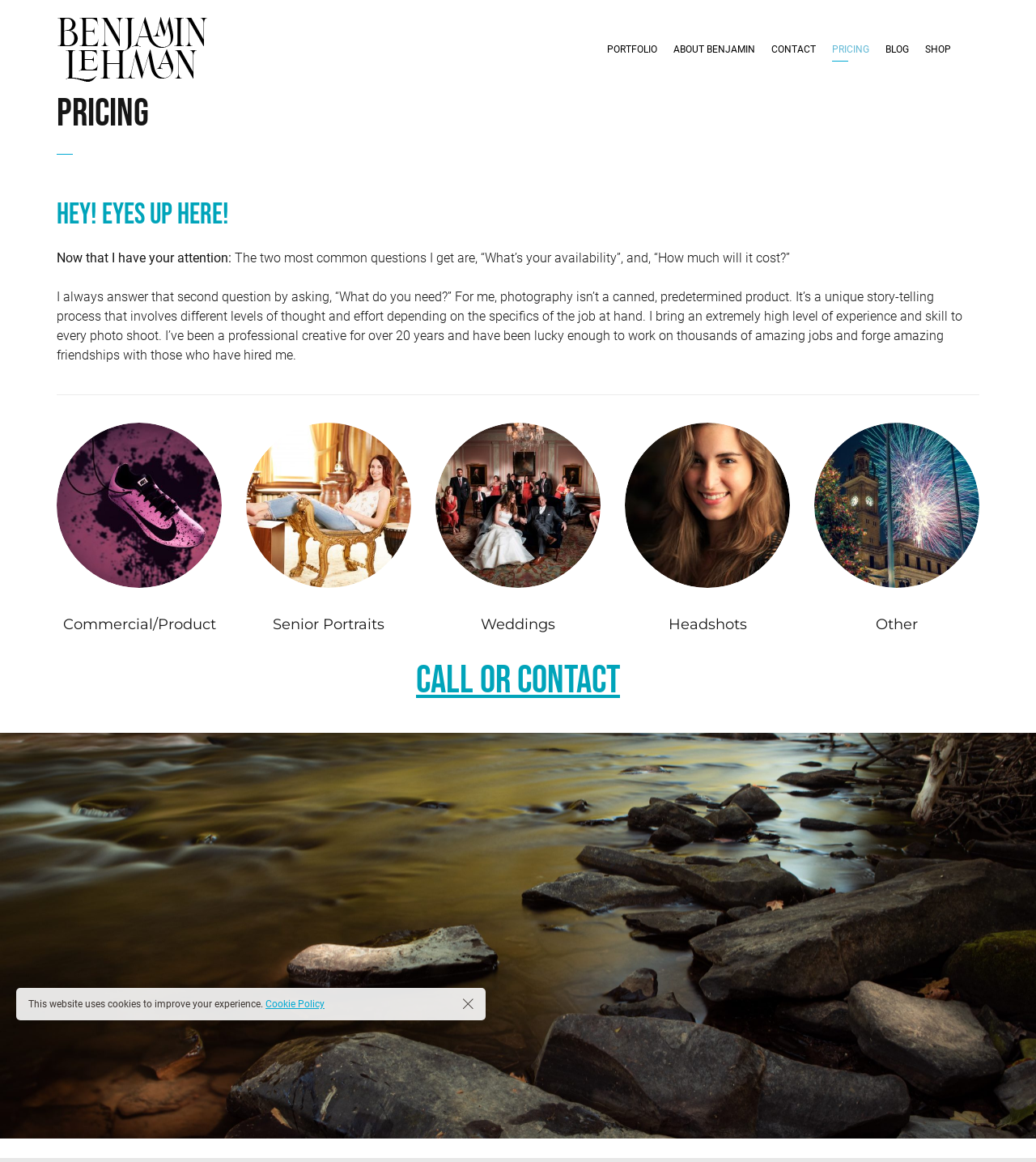What is the purpose of the photographer's work? Observe the screenshot and provide a one-word or short phrase answer.

Story-telling